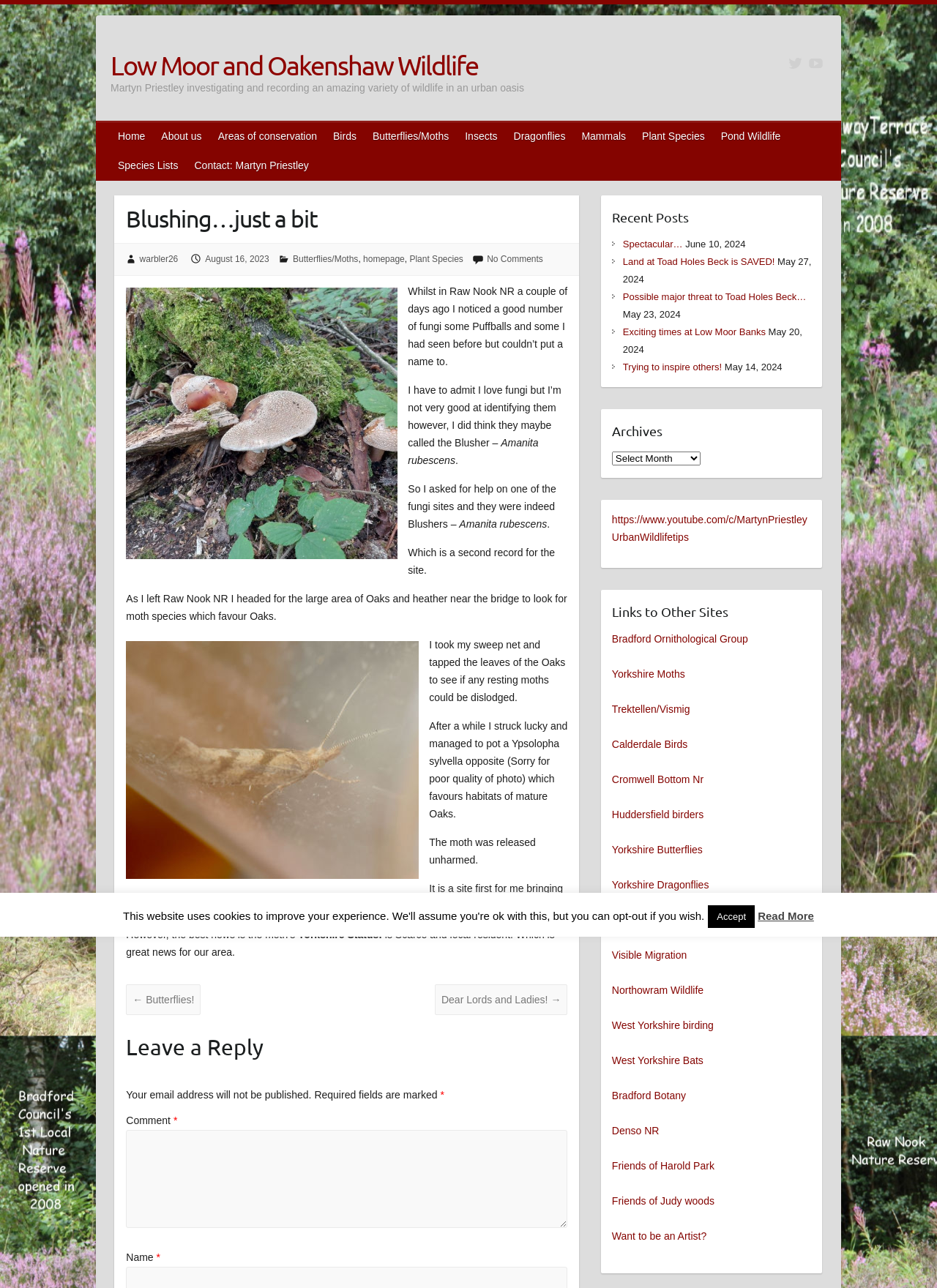With reference to the screenshot, provide a detailed response to the question below:
What is the author's name?

The author's name can be found in the link 'Contact: Martyn Priestley' which is located in the top navigation menu.